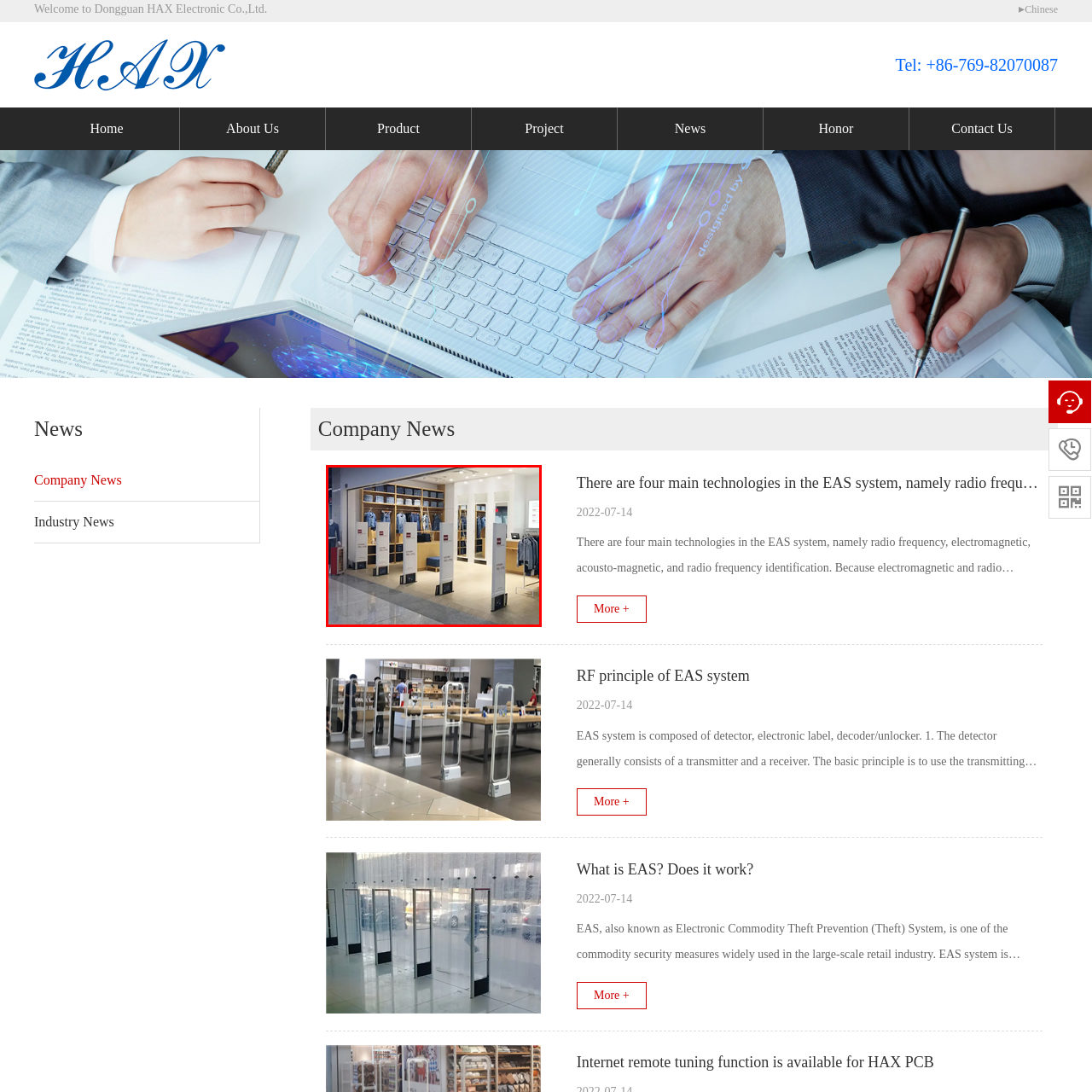What material are the shelves made of?
Please observe the details within the red bounding box in the image and respond to the question with a detailed explanation based on what you see.

The image shows the denim apparel neatly arranged on shelves, and upon closer inspection, it is clear that the shelves are made of wood, contributing to the clean and minimalist aesthetic of the store.